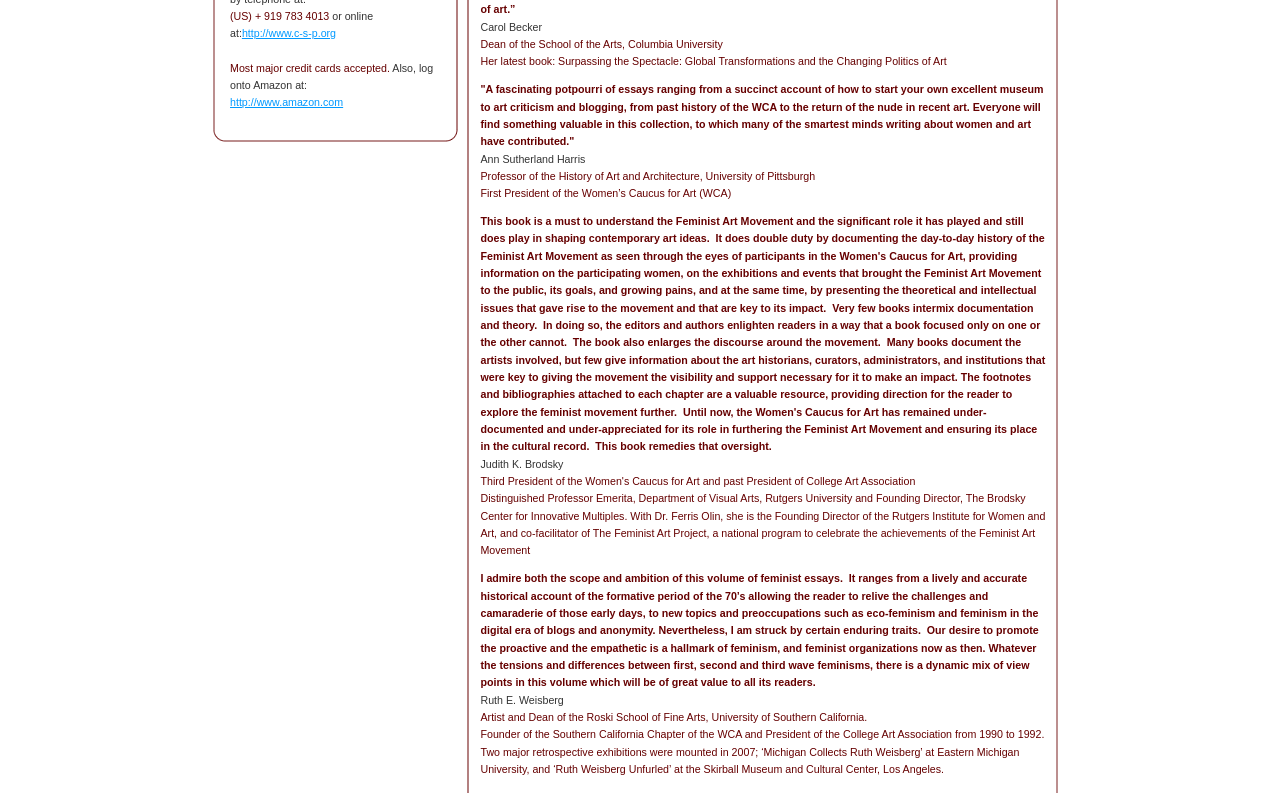Predict the bounding box of the UI element based on this description: "http://www.amazon.com".

[0.18, 0.122, 0.268, 0.137]